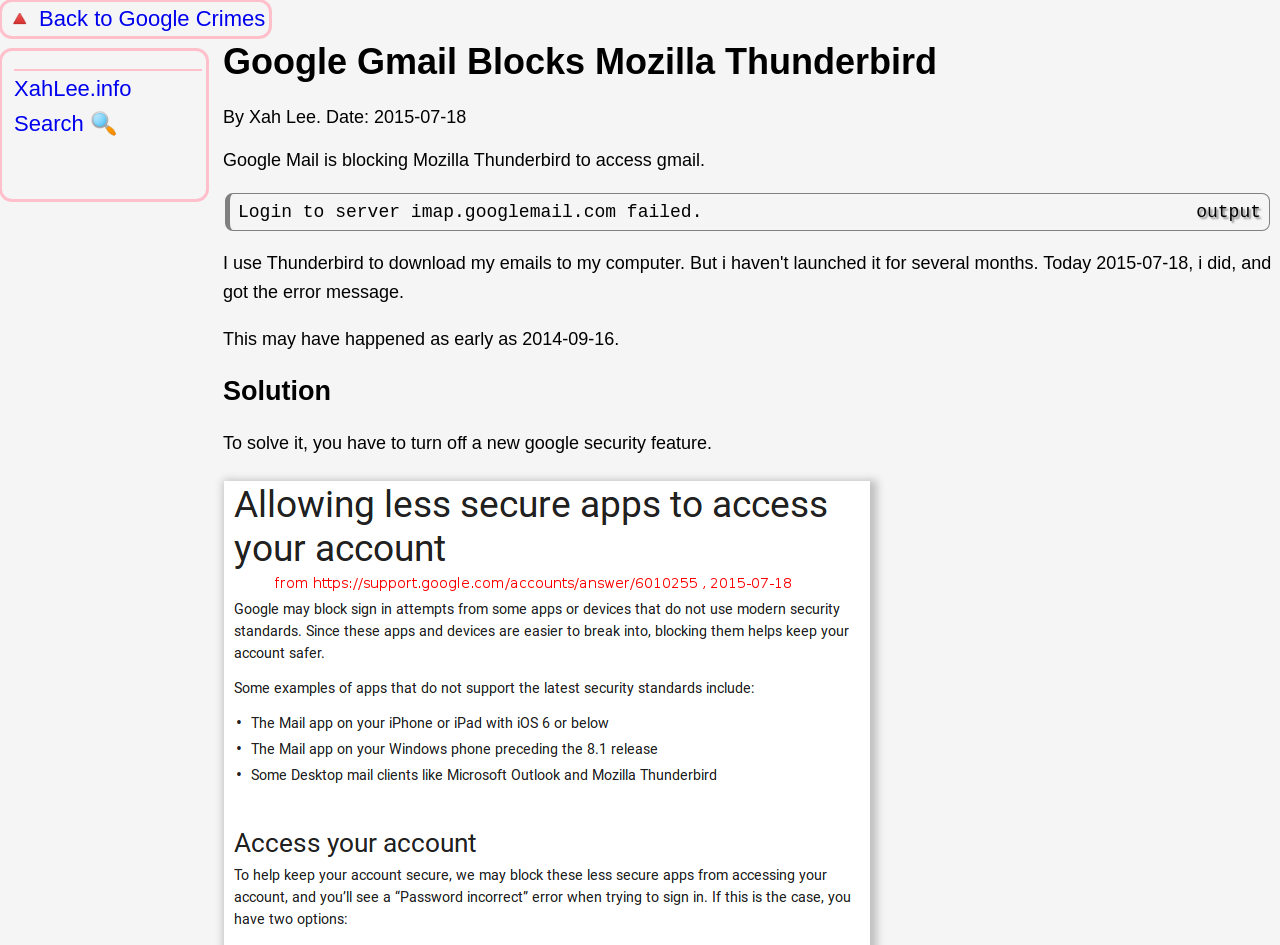Provide your answer in one word or a succinct phrase for the question: 
What is the error message when logging to server?

Login to server imap.googlemail.com failed